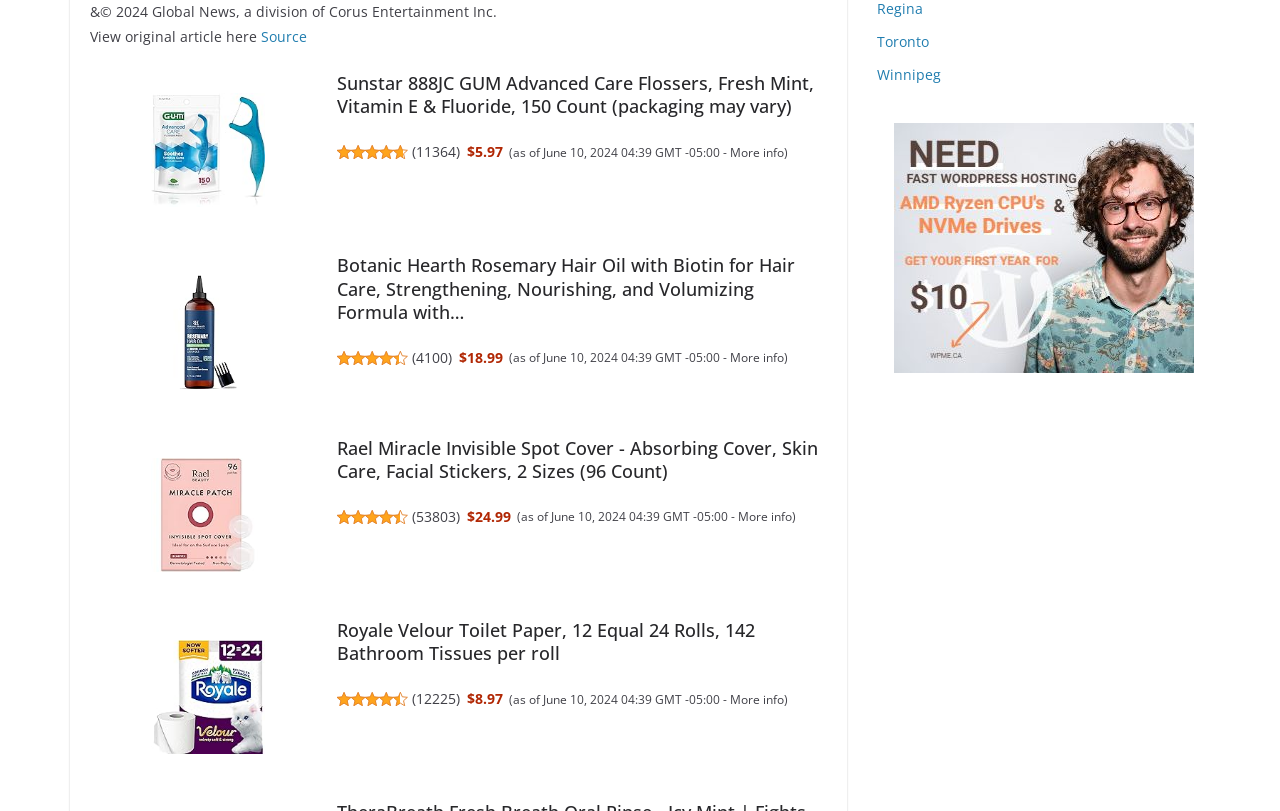How many stars does Botanic Hearth Rosemary Hair Oil have?
Please answer the question as detailed as possible.

The rating of Botanic Hearth Rosemary Hair Oil can be found in the product description section, where it is listed as '4.4 out of 5 stars'.